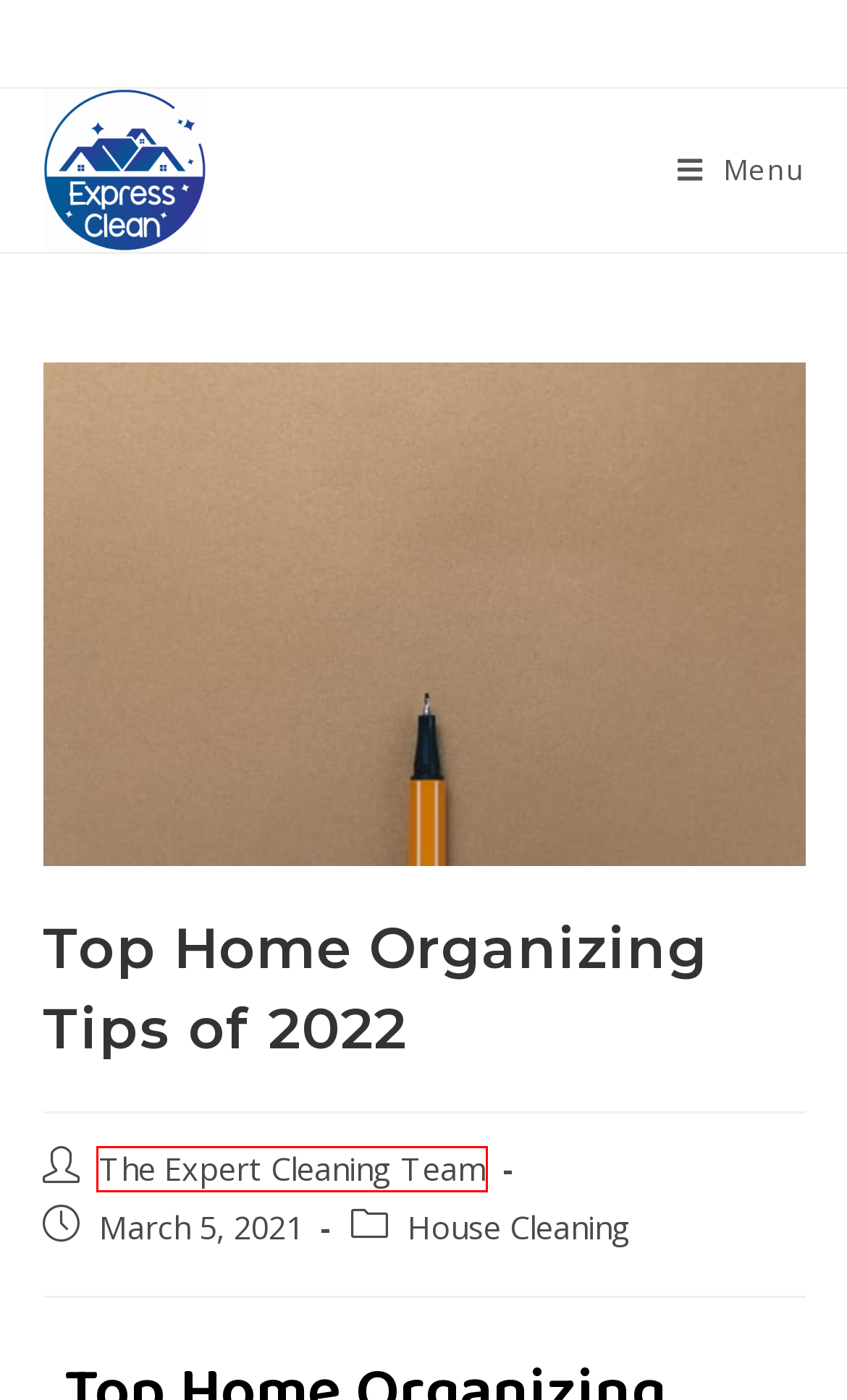Assess the screenshot of a webpage with a red bounding box and determine which webpage description most accurately matches the new page after clicking the element within the red box. Here are the options:
A. Exploring the Variety: Different Types of Maid Services
B. Office Archives - Express Clean
C. The Expert Cleaning Team, Author at Express Clean
D. Janitorial Archives - Express Clean
E. Cleaning Services Chicago - 10% OFF - 7 Days A Week - 24-Hours
F. Commercial Cleaning Blue Island IL - 15%Discount! Call Now!
G. Commercial Cleaning Cicero IL - 60632 / 60804
H. House Archives - Express Clean

C